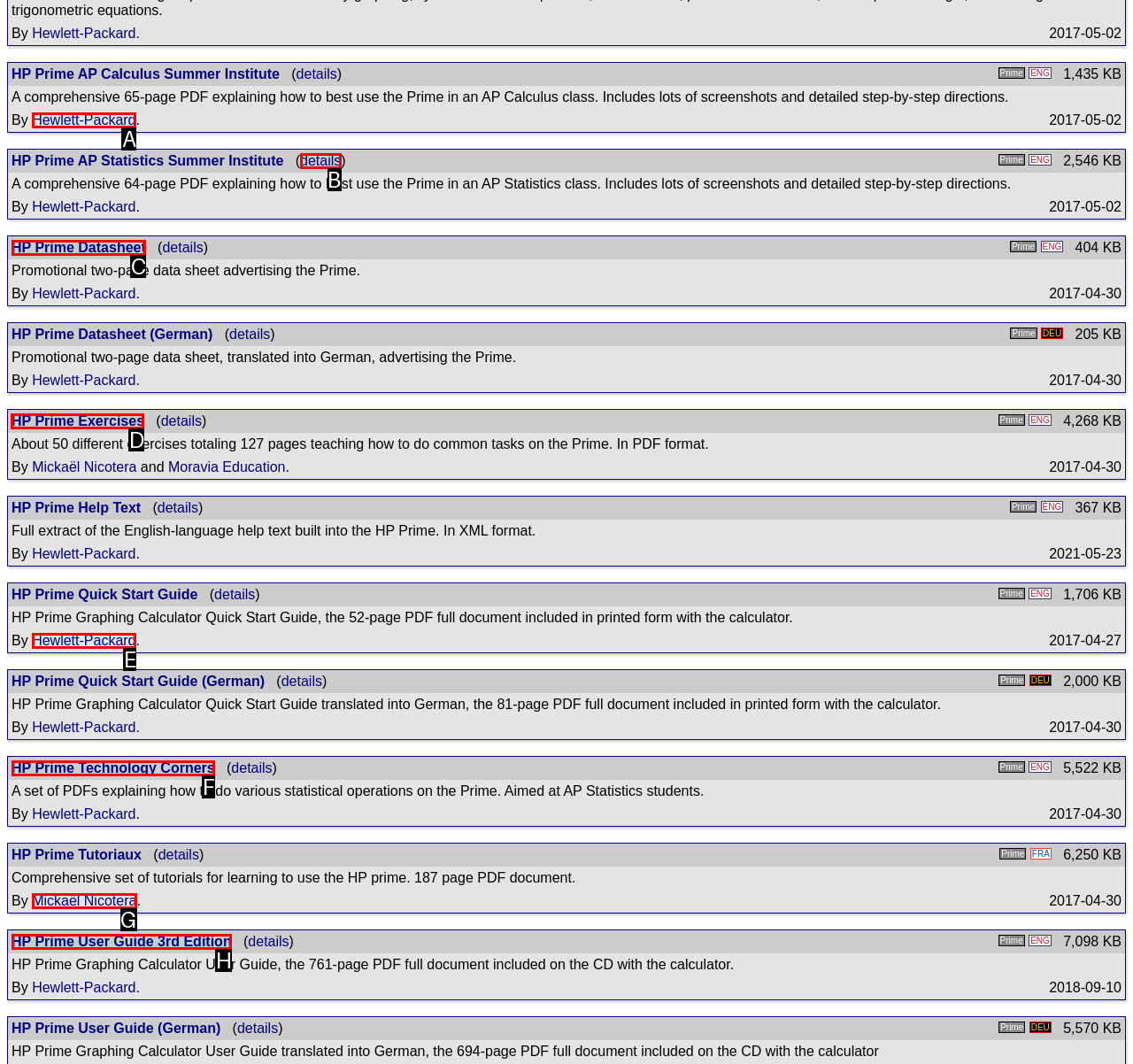Determine the letter of the element to click to accomplish this task: Click HP Prime Exercises link. Respond with the letter.

D